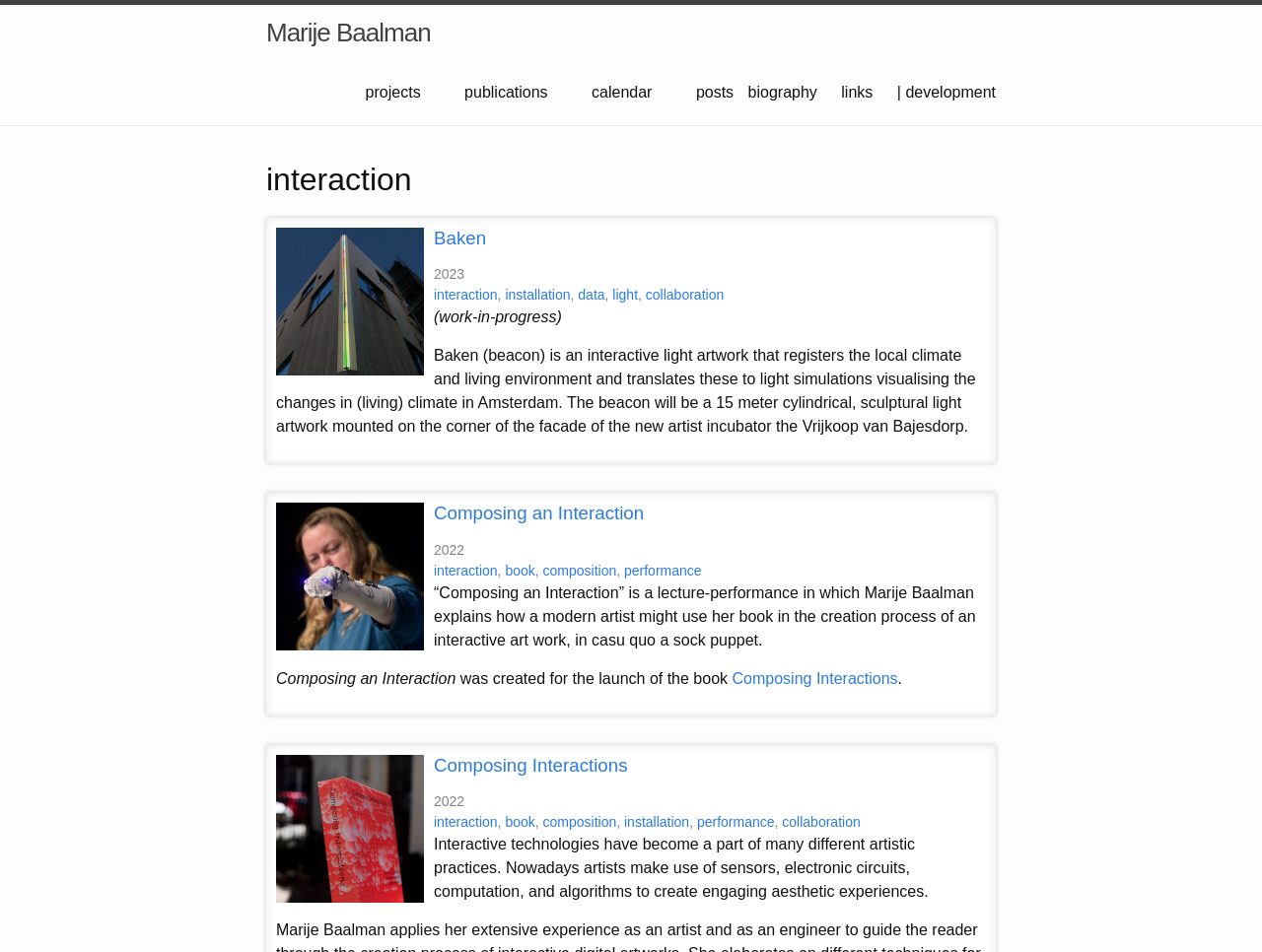Please determine the bounding box coordinates for the element that should be clicked to follow these instructions: "read about Composing an Interaction".

[0.219, 0.528, 0.344, 0.684]